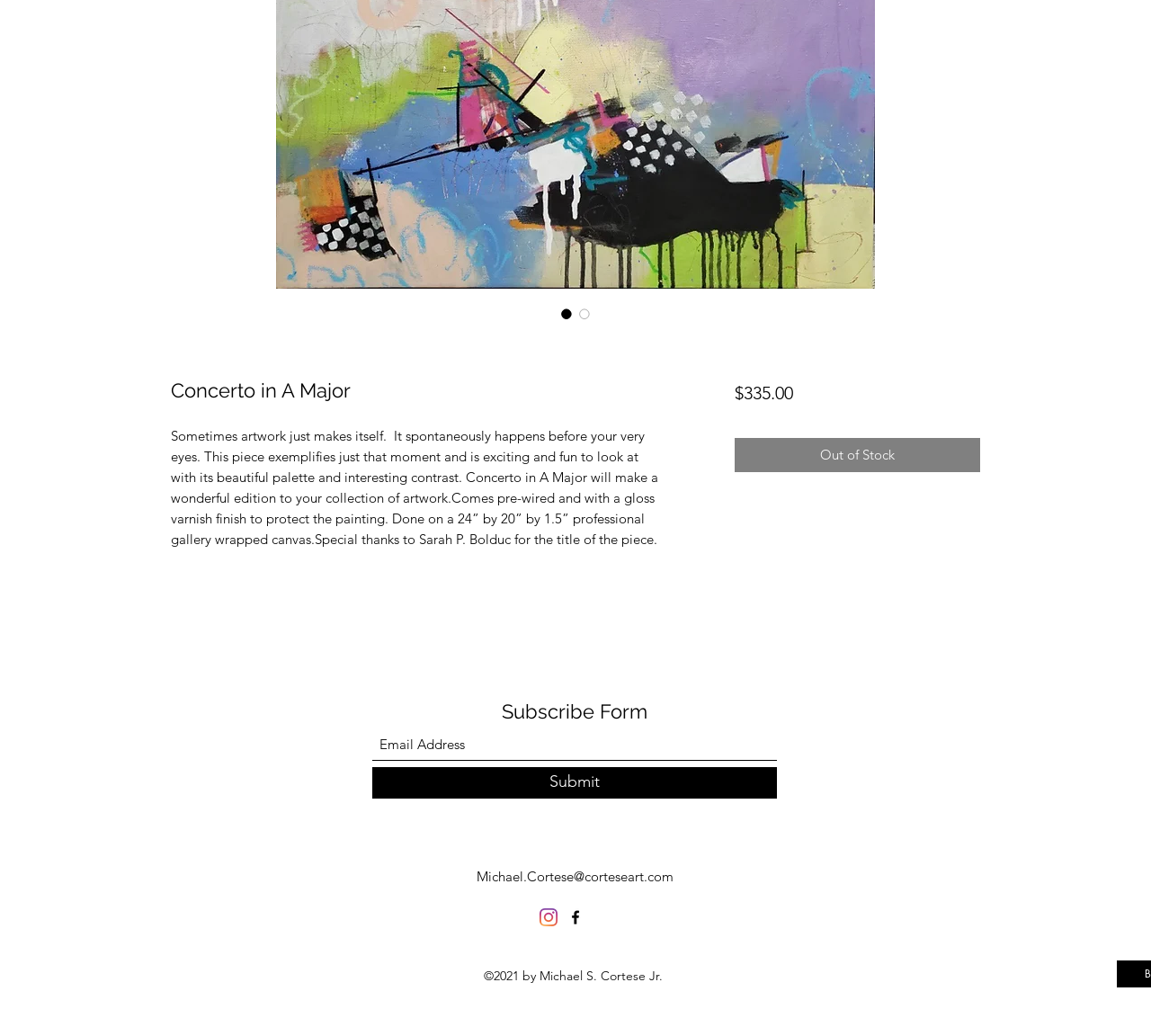Determine the bounding box of the UI element mentioned here: "value="Download Now"". The coordinates must be in the format [left, top, right, bottom] with values ranging from 0 to 1.

None